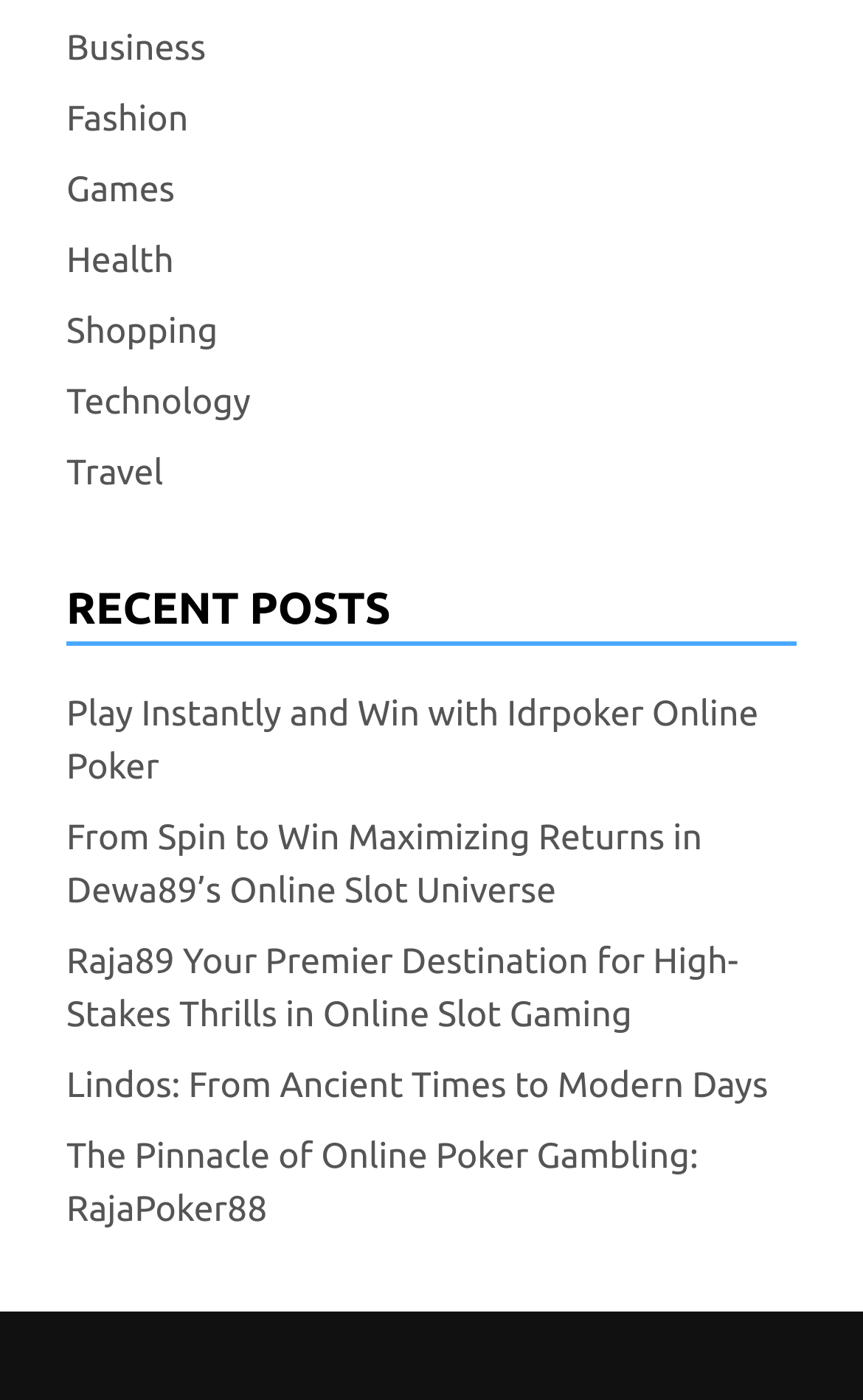Please locate the bounding box coordinates for the element that should be clicked to achieve the following instruction: "Visit the Technology page". Ensure the coordinates are given as four float numbers between 0 and 1, i.e., [left, top, right, bottom].

[0.077, 0.265, 0.291, 0.309]